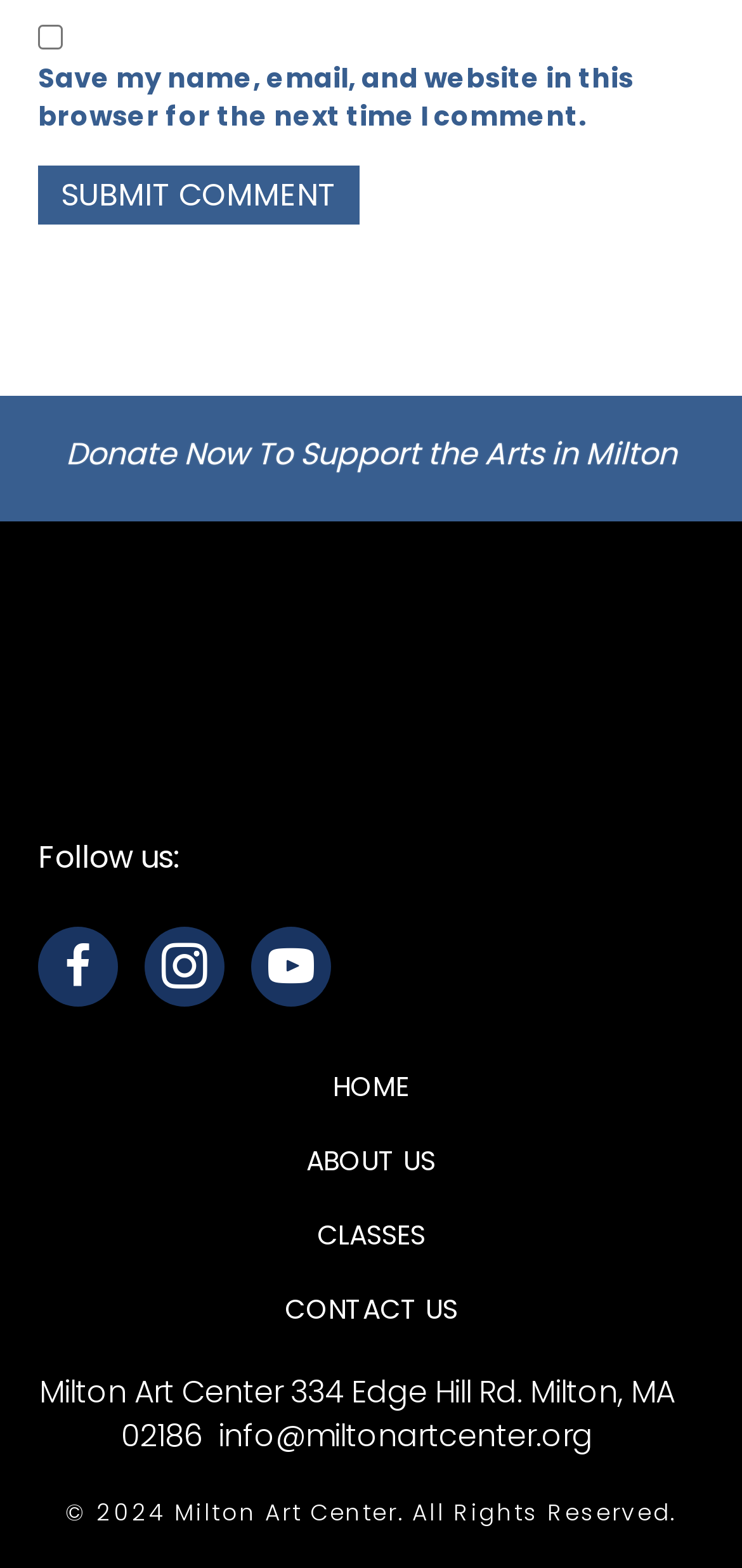Please identify the bounding box coordinates for the region that you need to click to follow this instruction: "Visit IRS website".

None